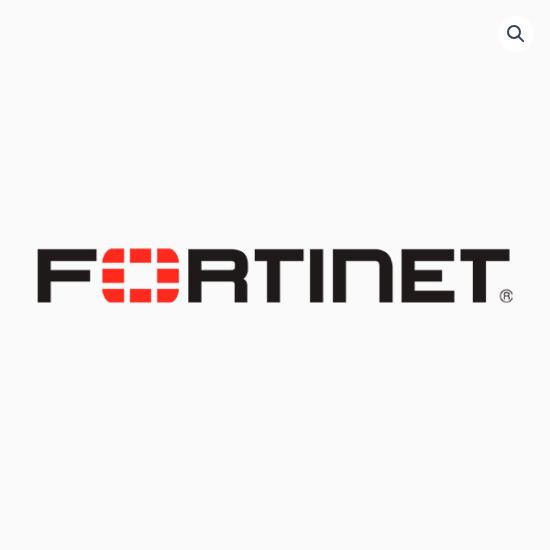Based on the image, please respond to the question with as much detail as possible:
What is the name displayed in bold letters?

The question asks about the name displayed in bold letters in the Fortinet logo. Upon examining the logo, I see that the name 'FORTINET' is written in bold, black letters, which is a prominent feature of the logo.